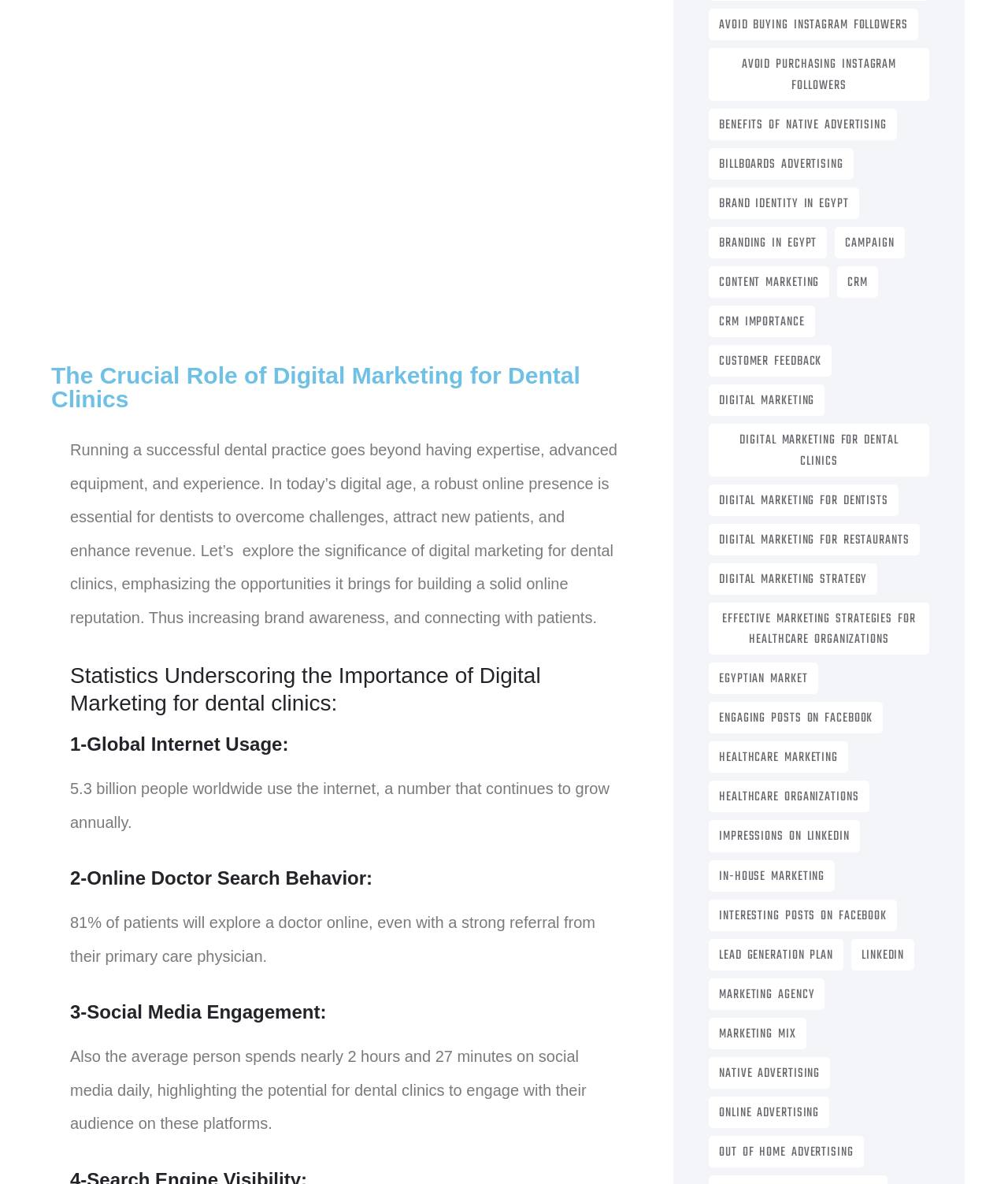What is the purpose of digital marketing for dental clinics?
Observe the image and answer the question with a one-word or short phrase response.

To attract new patients and enhance revenue